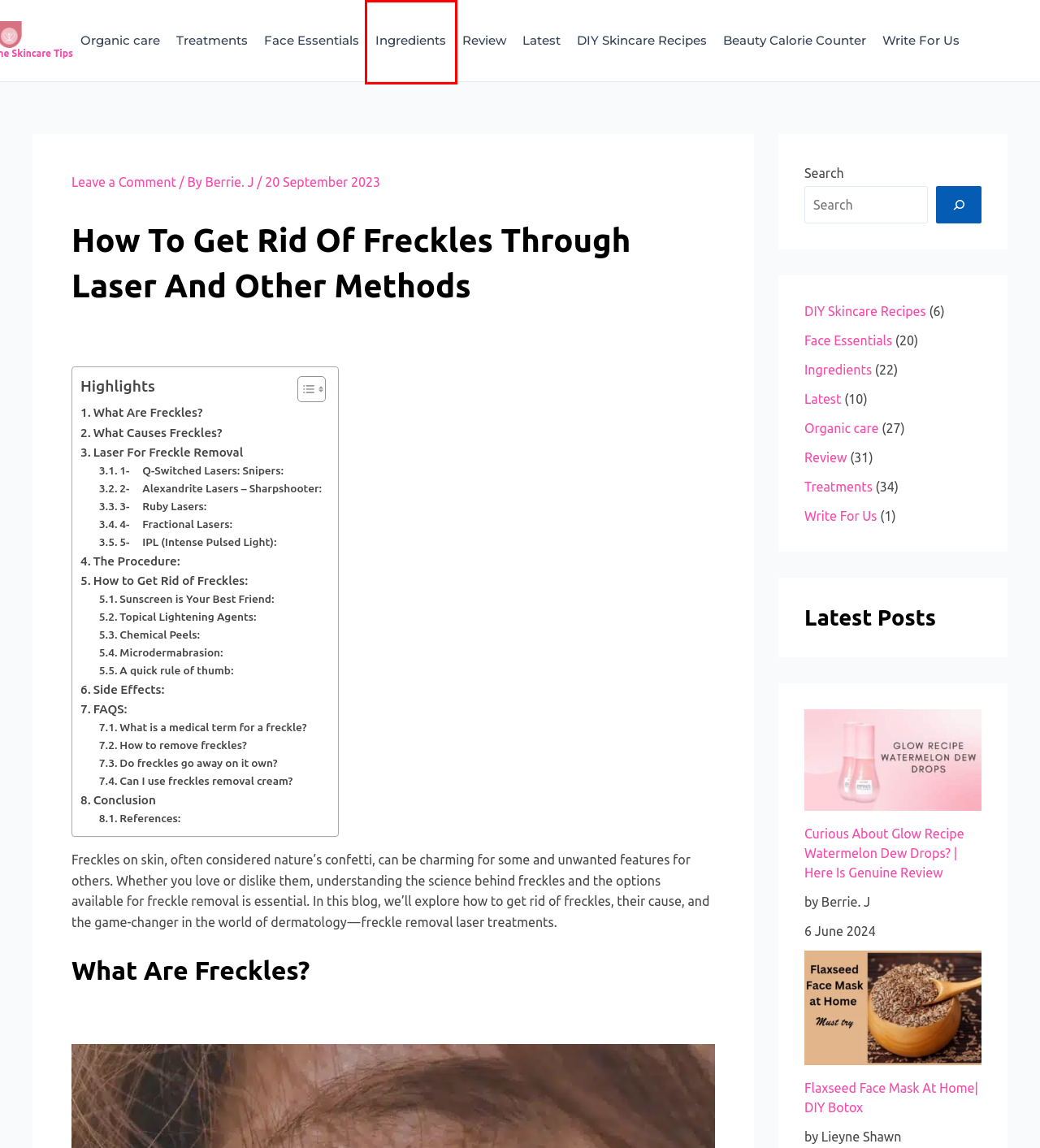Given a screenshot of a webpage with a red bounding box around an element, choose the most appropriate webpage description for the new page displayed after clicking the element within the bounding box. Here are the candidates:
A. Ingredients | The Skincare Tips
B. Treatments | The Skincare Tips
C. Organic Care | The Skincare Tips
D. Beauty Calorie Counter
E. DIY Skincare Recipes | The Skincare Tips
F. Curious About Glow Recipe Watermelon Dew Drops?
G. Flaxseed Face Mask At Home| DIY Botox
H. Face Essentials | The Skincare Tips

A